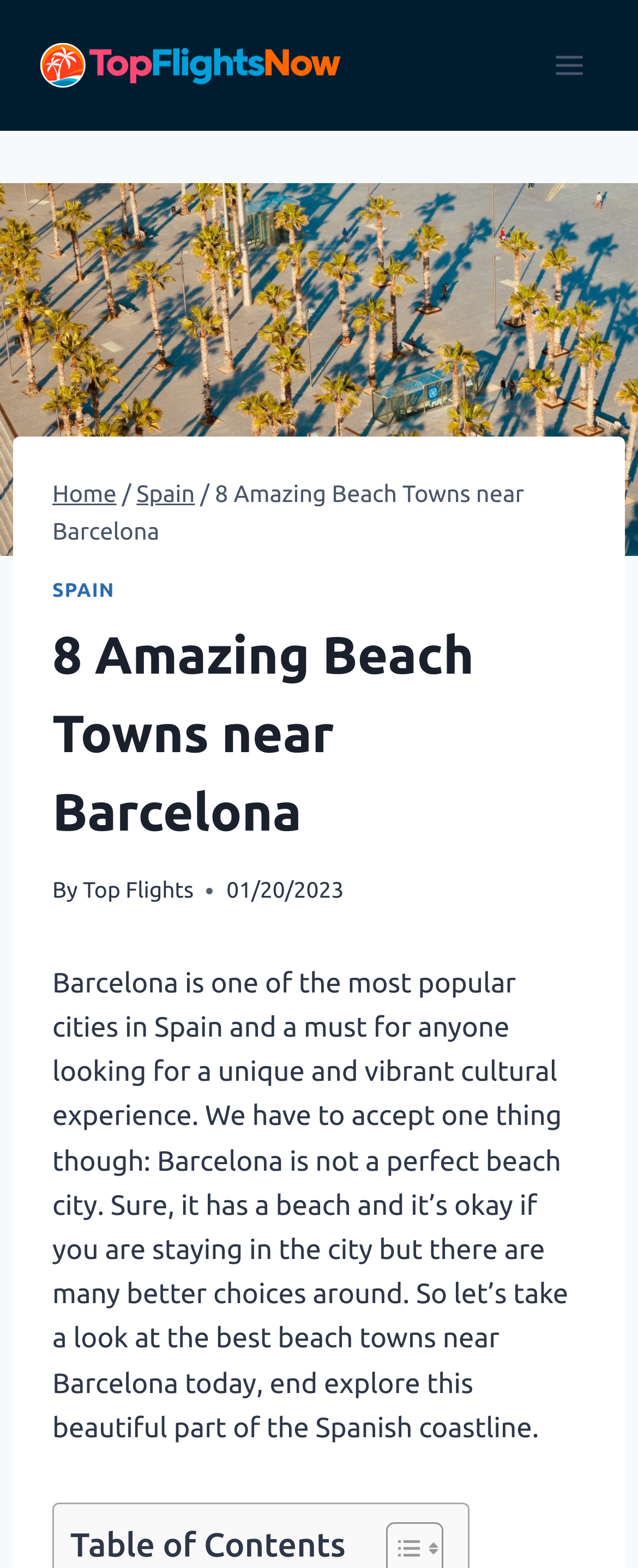Give the bounding box coordinates for the element described by: "Spain".

[0.082, 0.37, 0.18, 0.383]